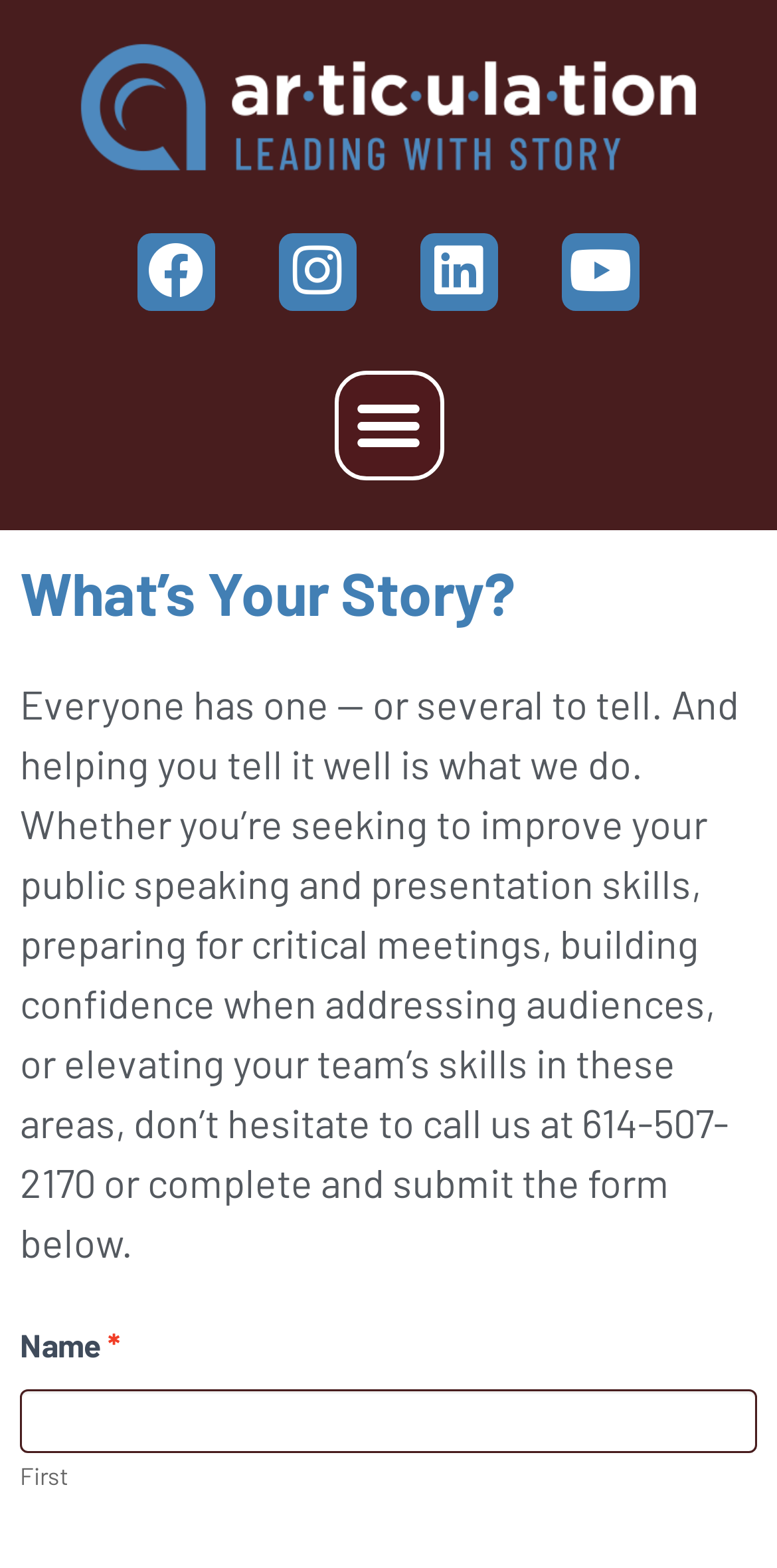Consider the image and give a detailed and elaborate answer to the question: 
What is the phone number to contact the company?

The phone number is mentioned in the introductory text on the webpage, encouraging visitors to call the company, Articulation Inc., for their executive communication coaching and training services.